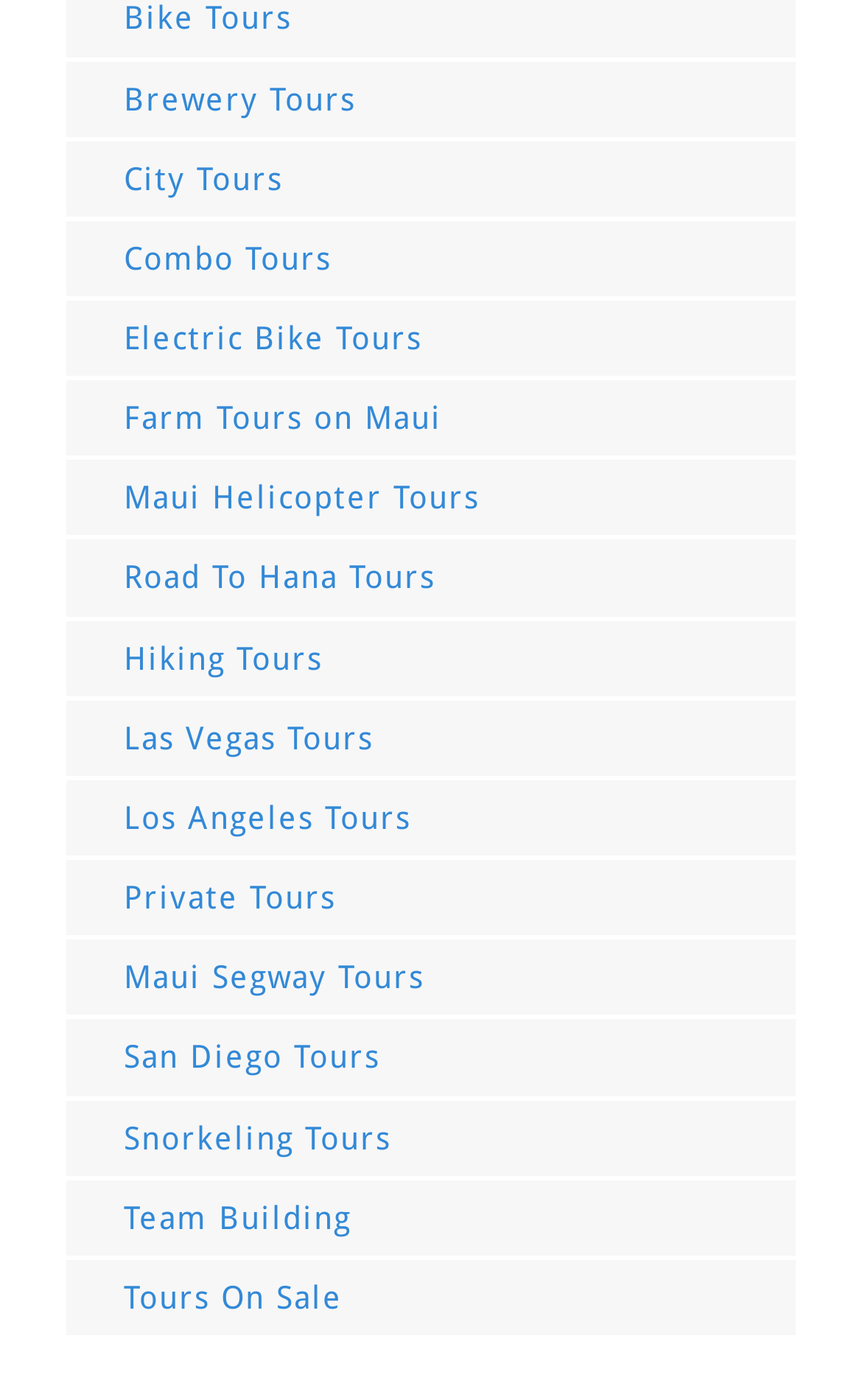Identify the bounding box coordinates for the region of the element that should be clicked to carry out the instruction: "Book a Private Tour". The bounding box coordinates should be four float numbers between 0 and 1, i.e., [left, top, right, bottom].

[0.144, 0.629, 0.39, 0.654]